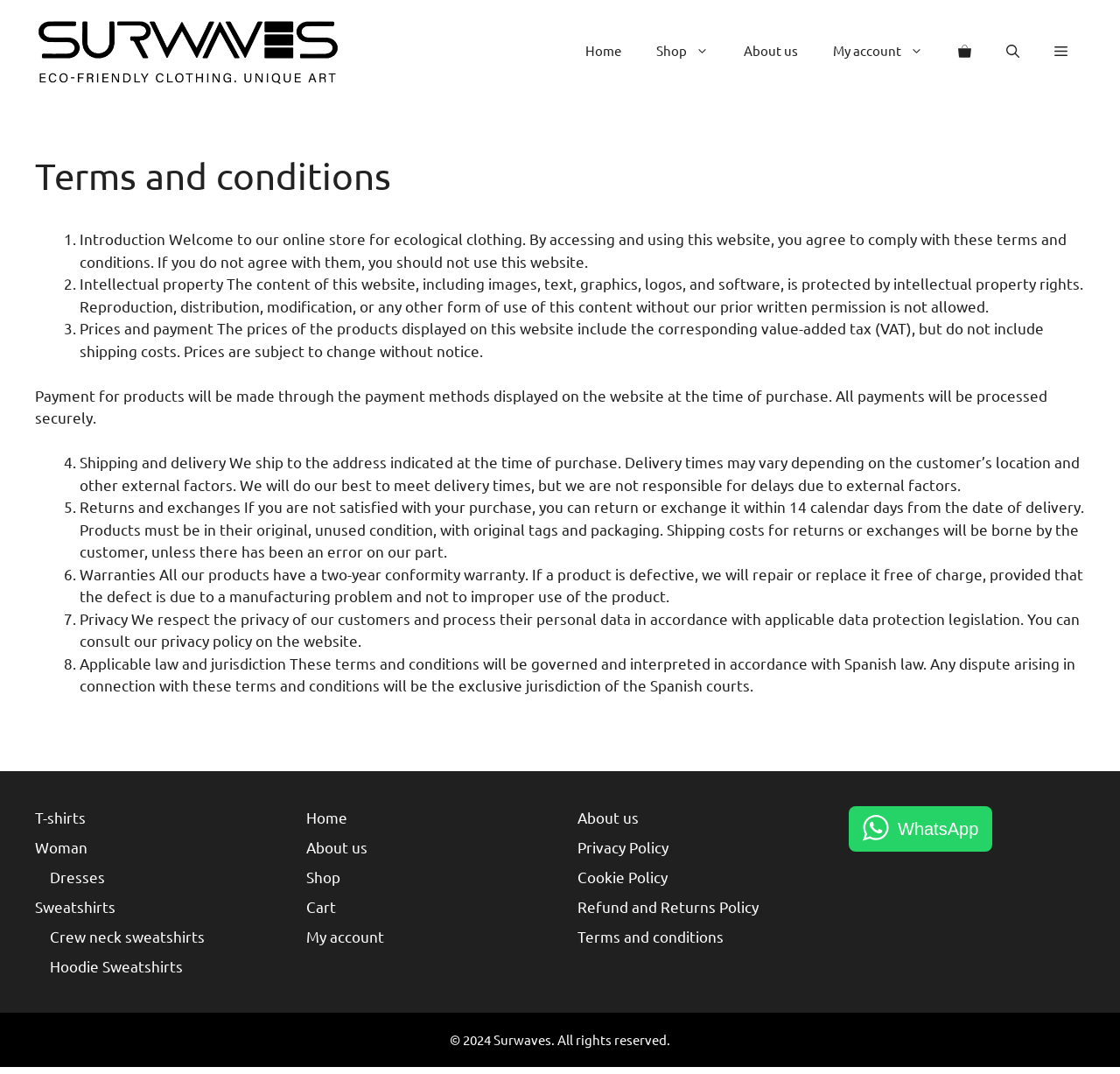Highlight the bounding box coordinates of the element that should be clicked to carry out the following instruction: "View your shopping cart". The coordinates must be given as four float numbers ranging from 0 to 1, i.e., [left, top, right, bottom].

[0.84, 0.023, 0.883, 0.072]